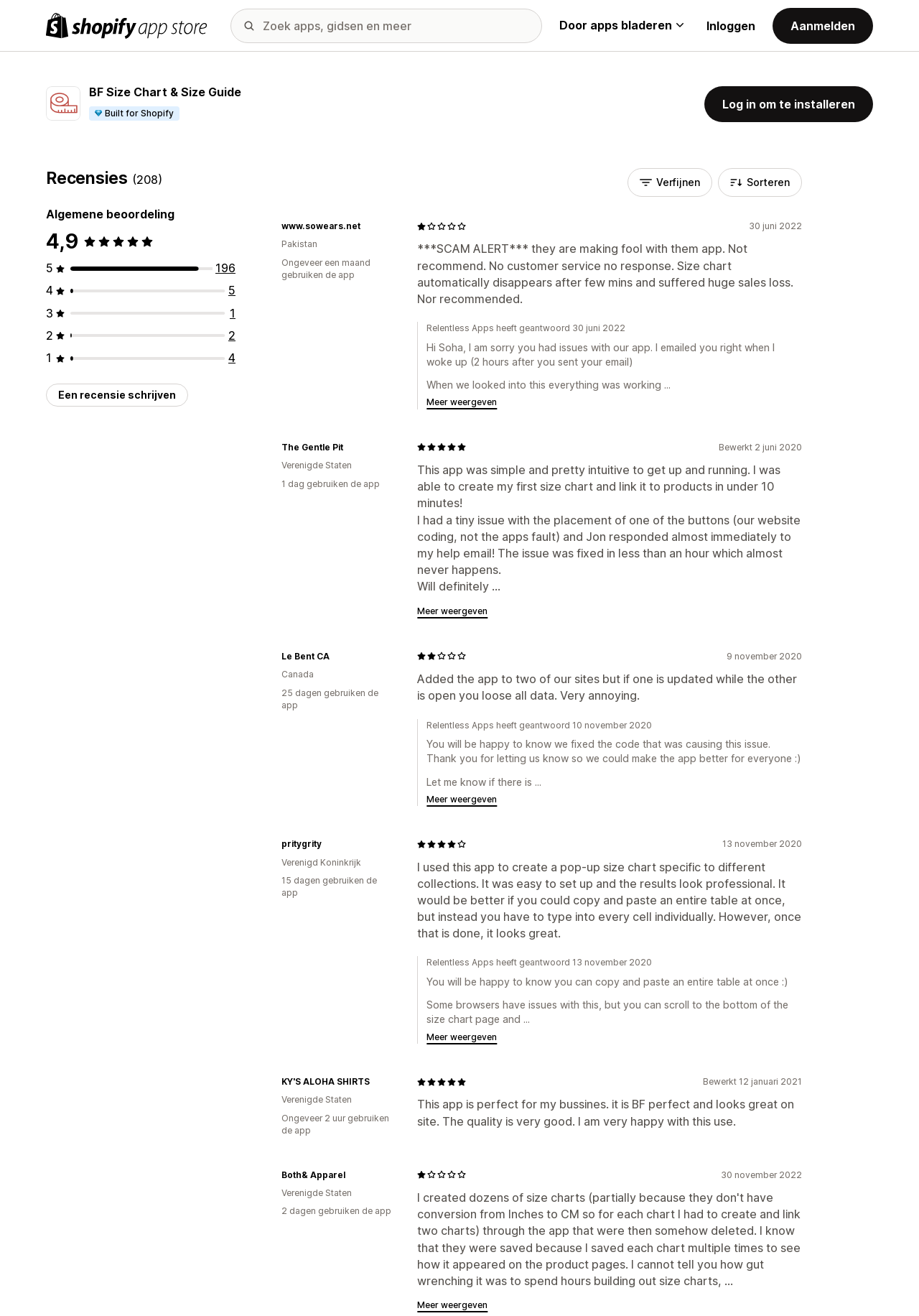Find the UI element described as: "aria-label="Email Address" name="email" placeholder="Email Address"" and predict its bounding box coordinates. Ensure the coordinates are four float numbers between 0 and 1, [left, top, right, bottom].

None